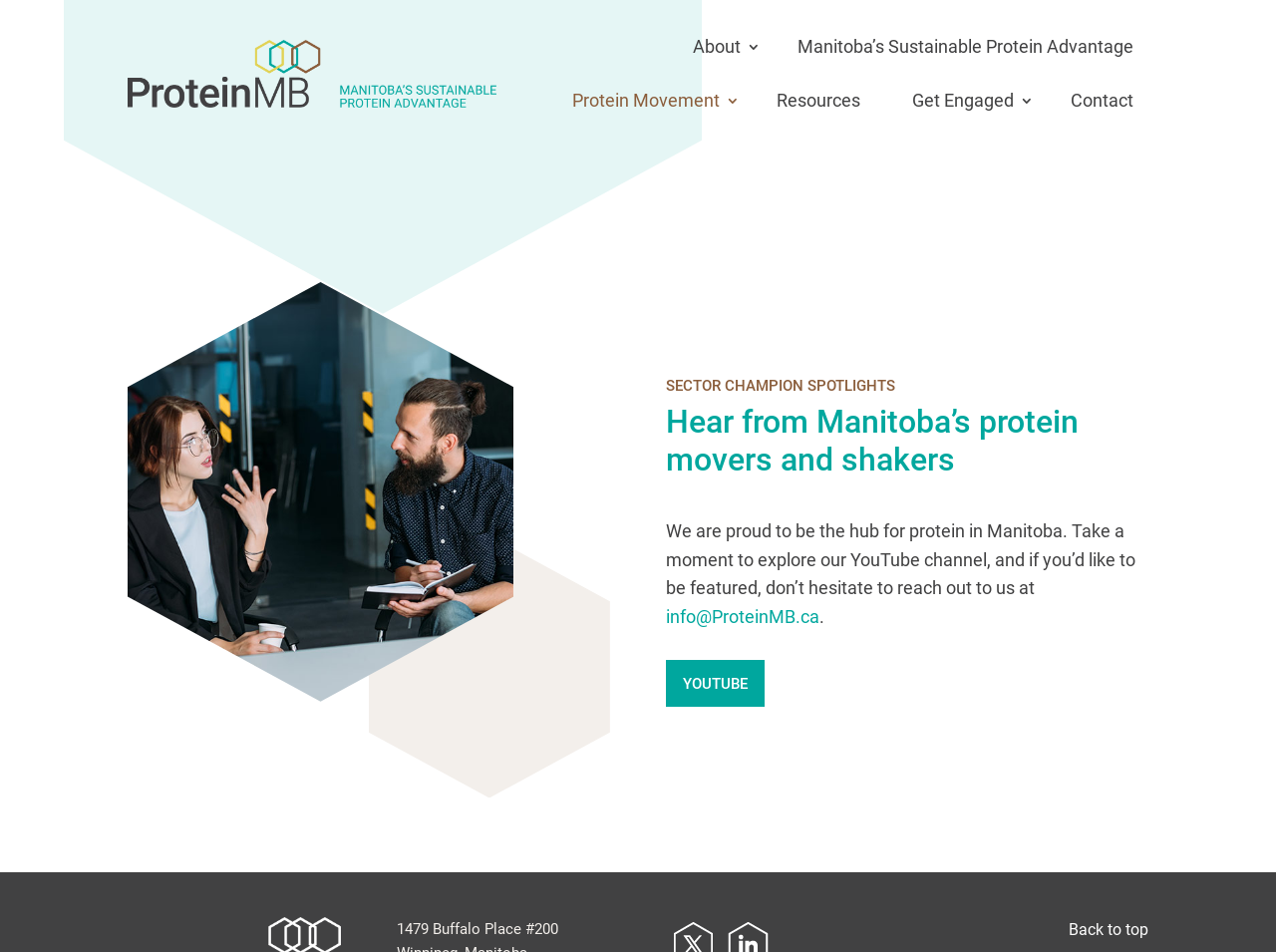Determine the coordinates of the bounding box for the clickable area needed to execute this instruction: "Go to About page".

[0.531, 0.021, 0.596, 0.077]